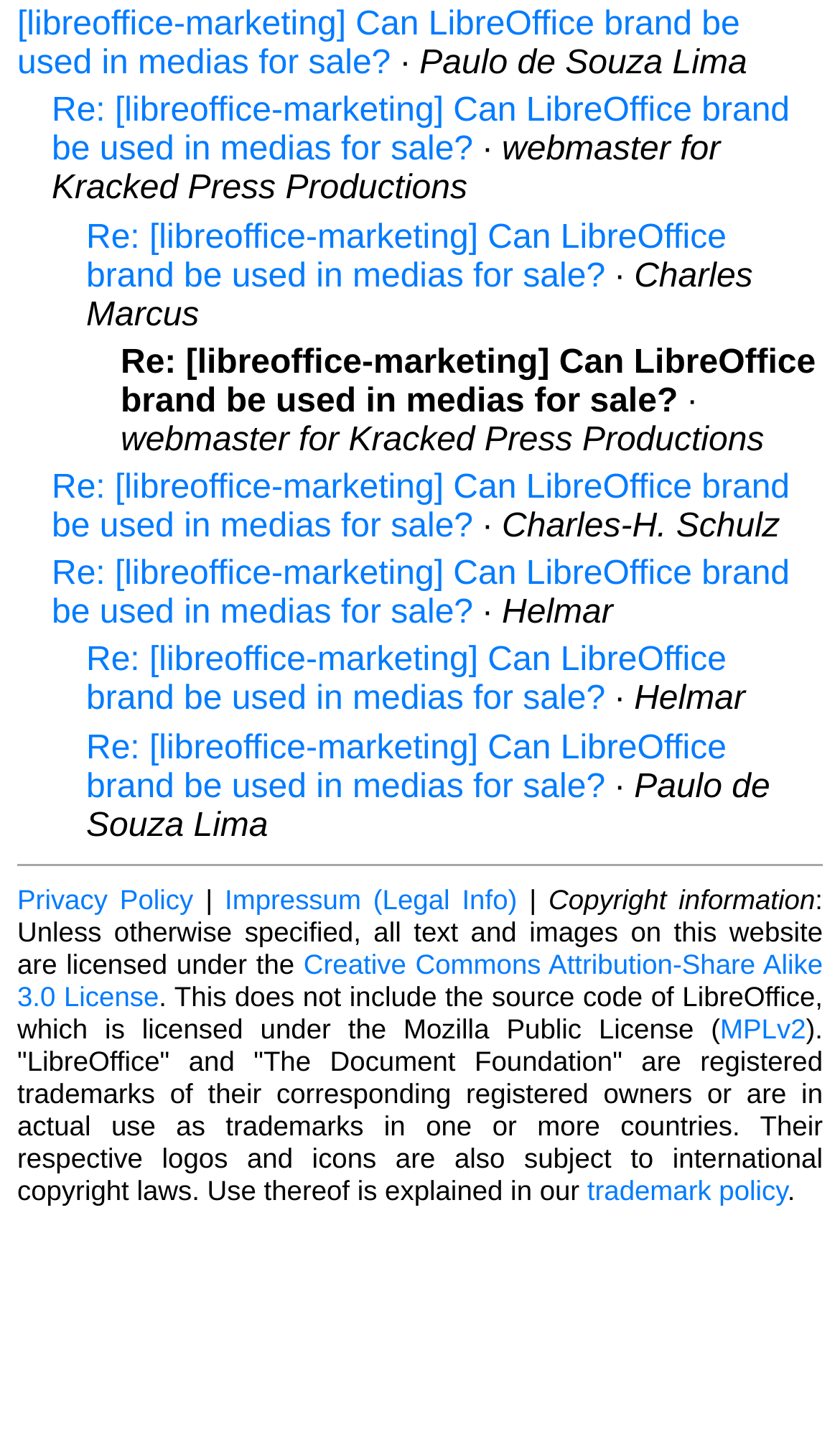How many conversation threads are on this webpage?
Give a thorough and detailed response to the question.

I counted the number of link elements with the text 'Re: [libreoffice-marketing] Can LibreOffice brand be used in medias for sale?' and found 6 instances, indicating 6 conversation threads.